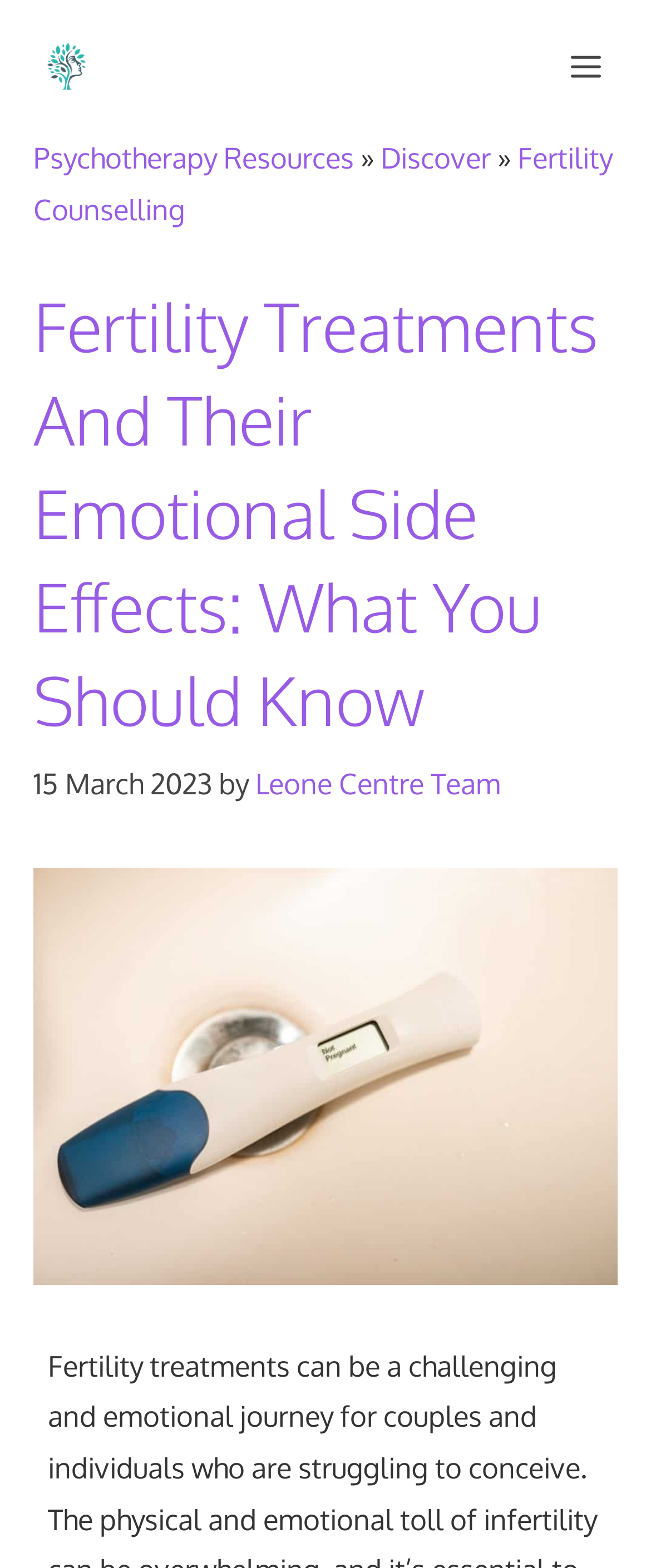Determine the bounding box coordinates of the UI element described below. Use the format (top-left x, top-left y, bottom-right x, bottom-right y) with floating point numbers between 0 and 1: Leone Centre Team

[0.392, 0.489, 0.769, 0.511]